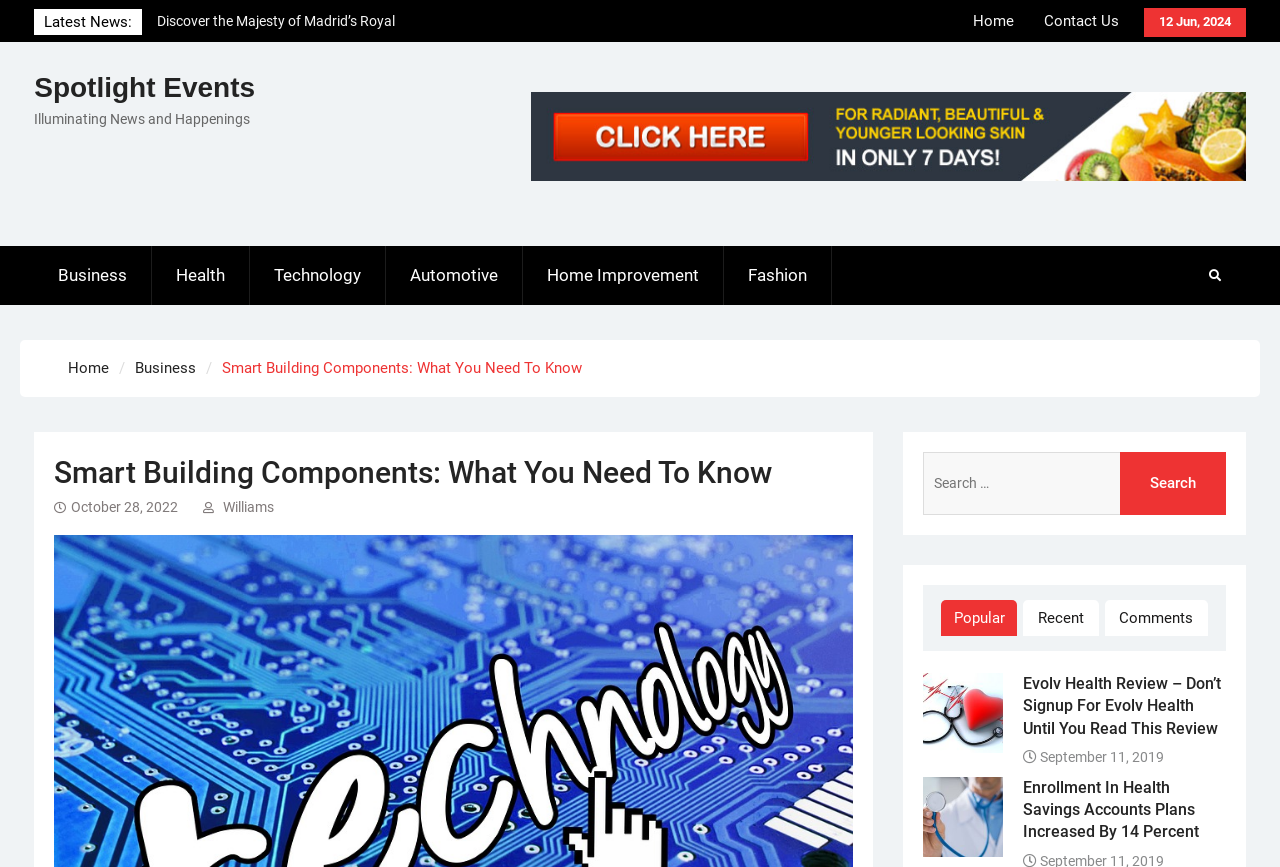What is the date of the latest news?
Please answer the question with as much detail as possible using the screenshot.

I found the latest news section on the webpage, which is indicated by the text 'Latest News:' and below it, there is a date '12 Jun, 2024'.